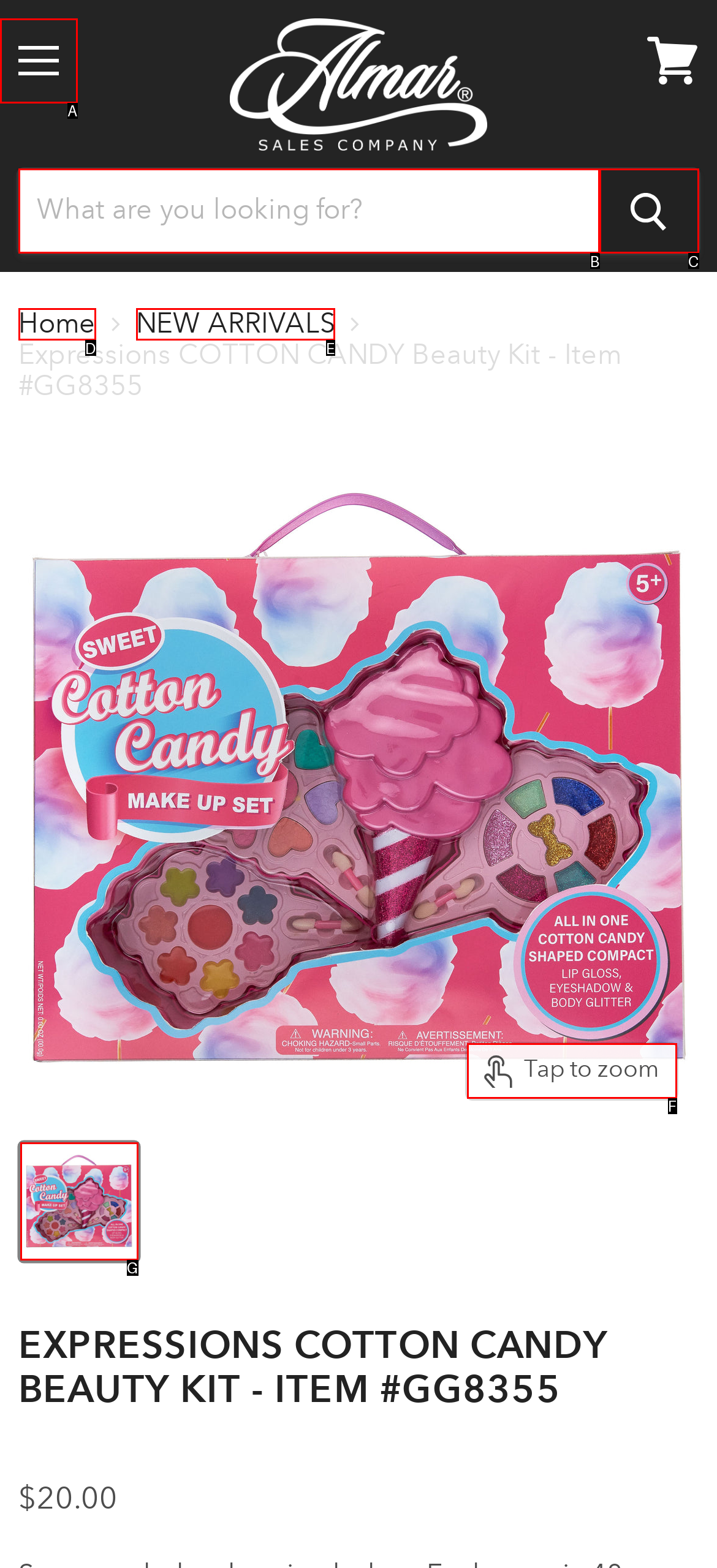Select the letter of the option that corresponds to: aria-label="Search"
Provide the letter from the given options.

C